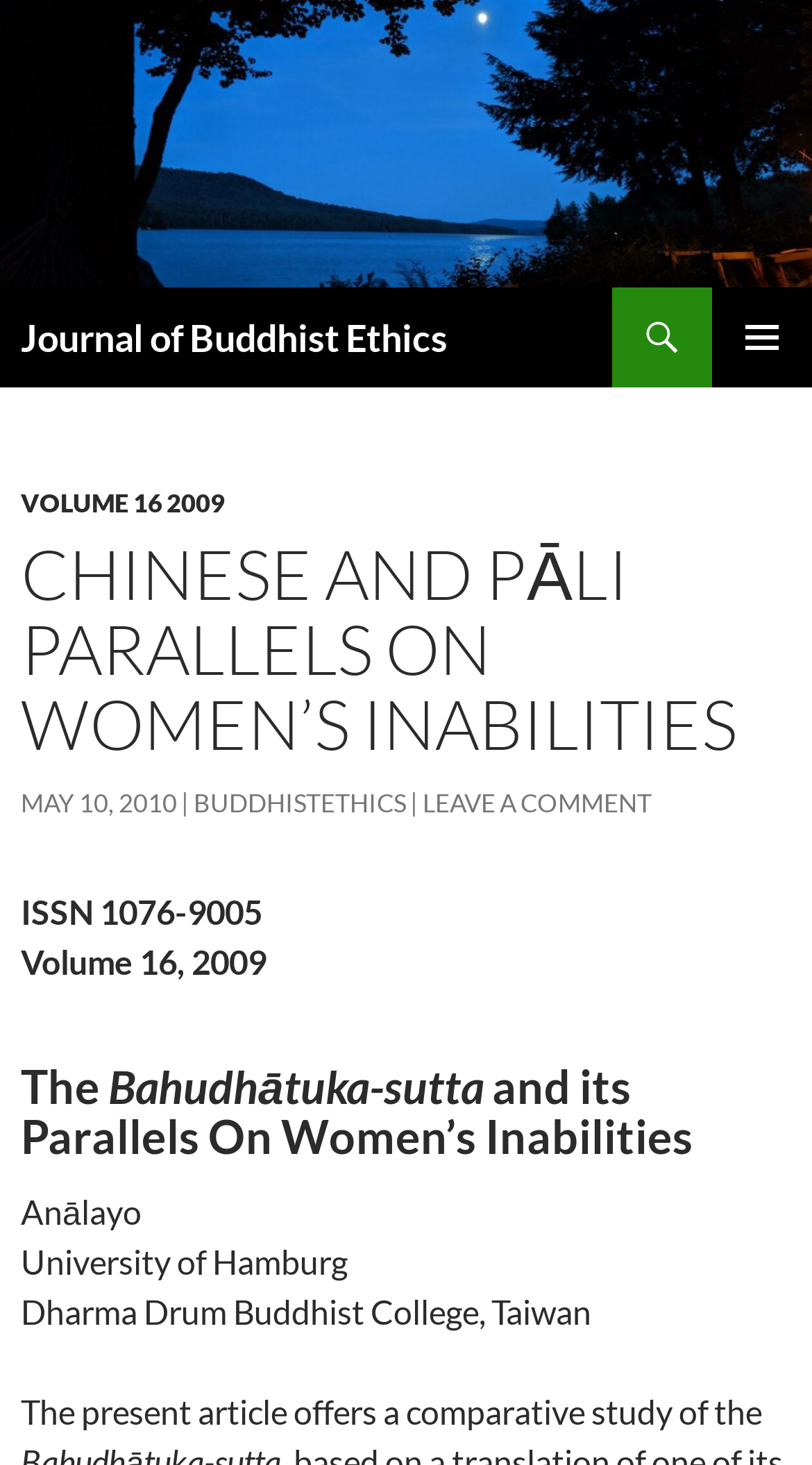Provide a brief response to the question using a single word or phrase: 
What is the volume and year of the journal?

Volume 16, 2009